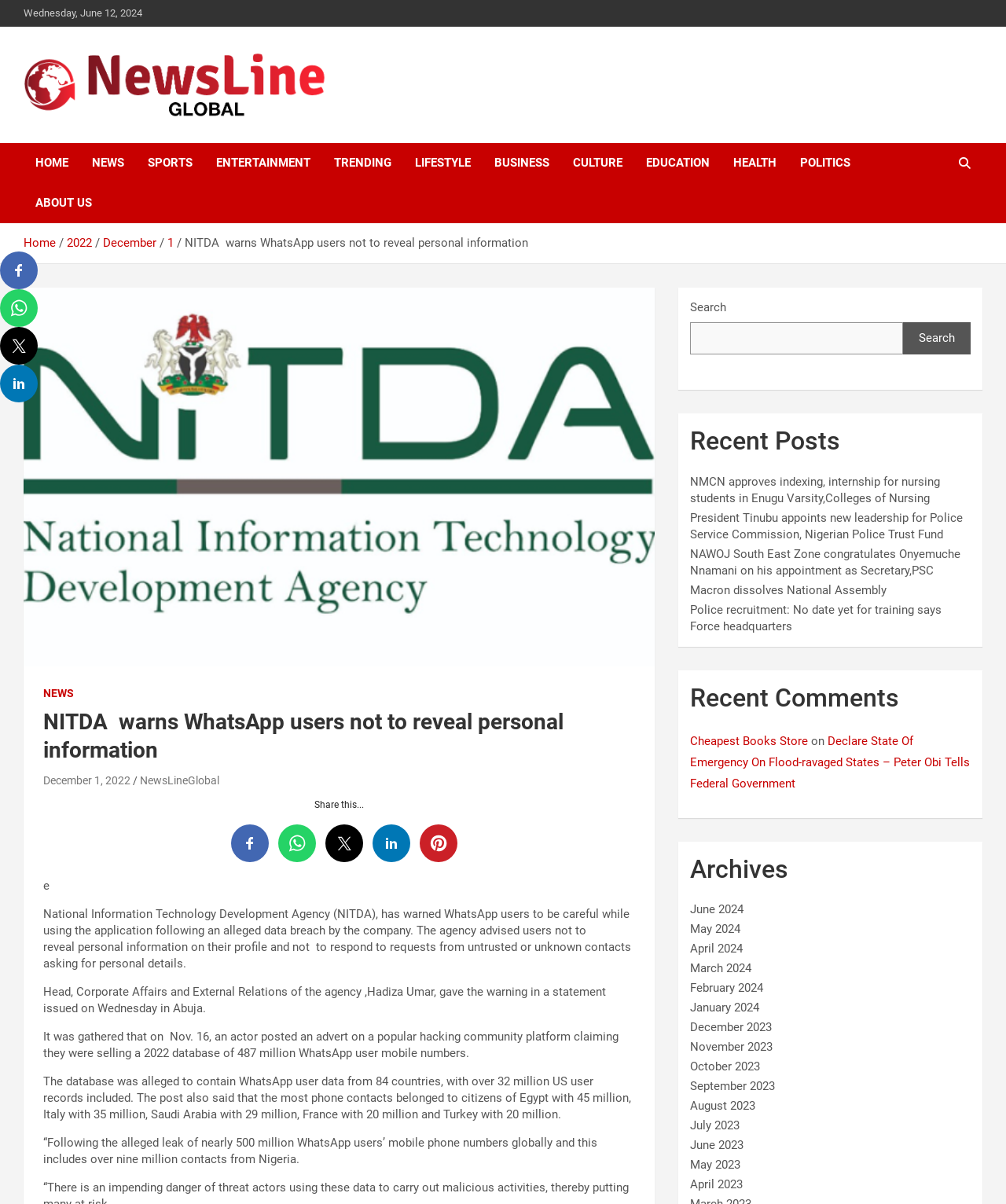Please identify the coordinates of the bounding box for the clickable region that will accomplish this instruction: "Read the recent post about NMCN approves indexing, internship for nursing students in Enugu Varsity, Colleges of Nursing".

[0.686, 0.394, 0.935, 0.42]